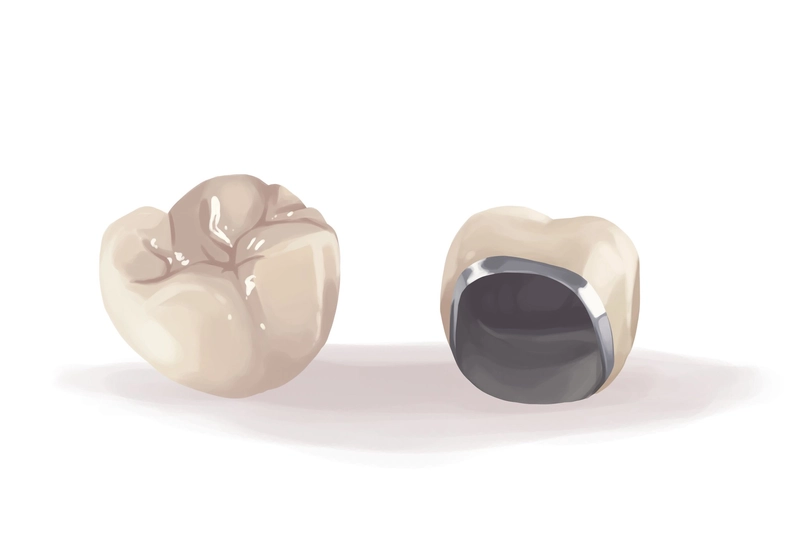What is the primary consideration for molars?
Provide a detailed and extensive answer to the question.

The metal crown on the right is showcased for its durability and application for molars, indicating that strength is paramount for molars.